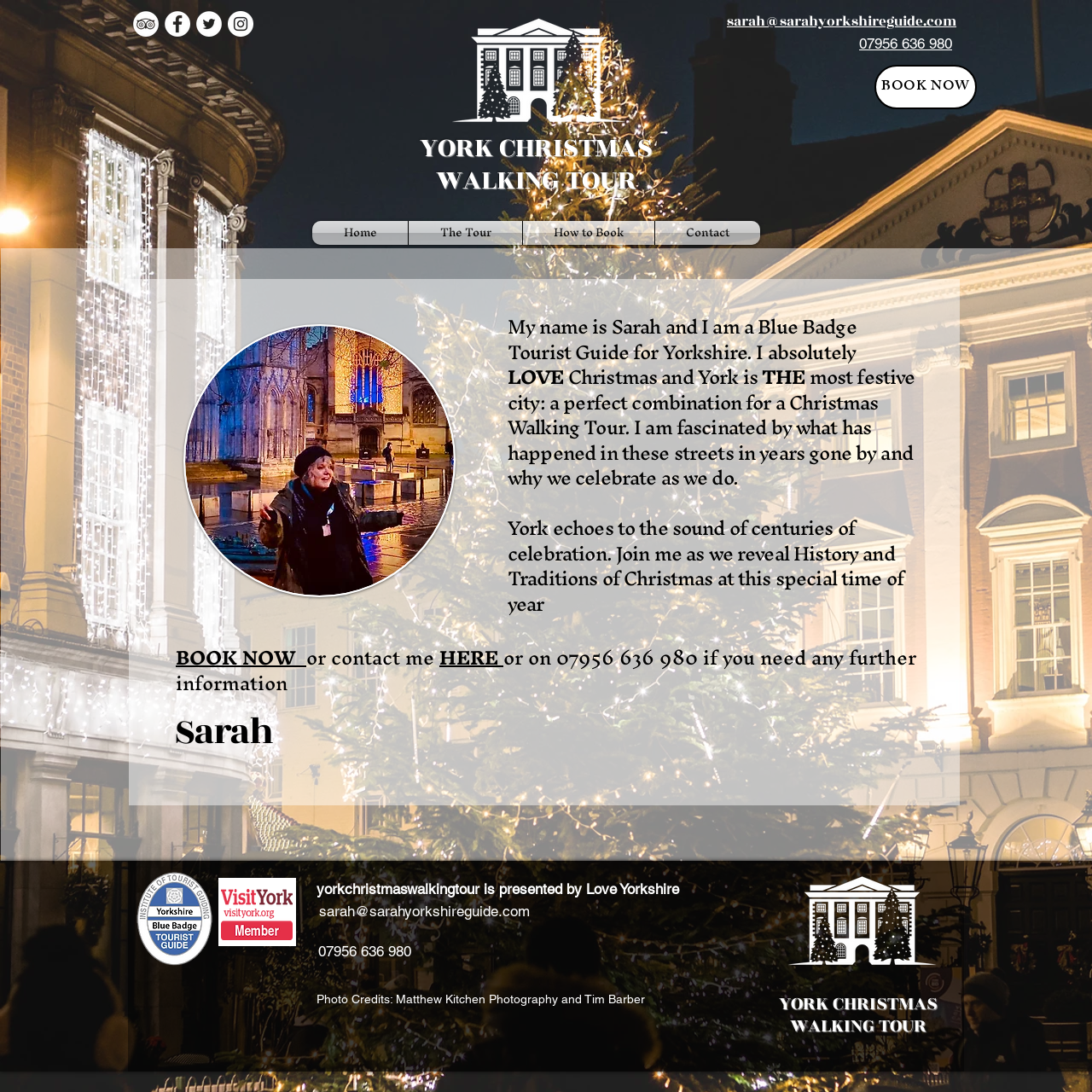Identify the bounding box coordinates of the region that should be clicked to execute the following instruction: "Contact Sarah via email".

[0.666, 0.012, 0.876, 0.028]